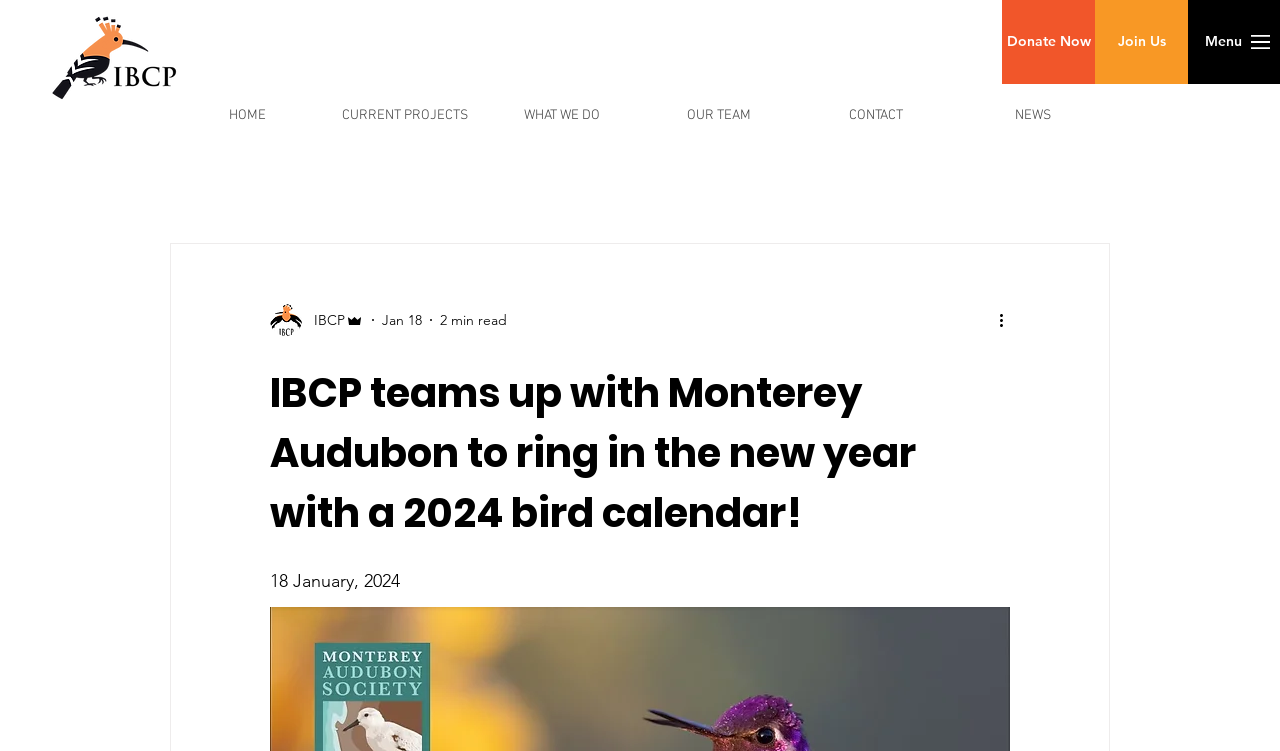What is the name of the organization partnering with Monterey Audubon?
Please give a well-detailed answer to the question.

The webpage mentions that IBCP teams up with Monterey Audubon to ring in the new year with a 2024 bird calendar, which indicates that the organization partnering with Monterey Audubon is IBCP.